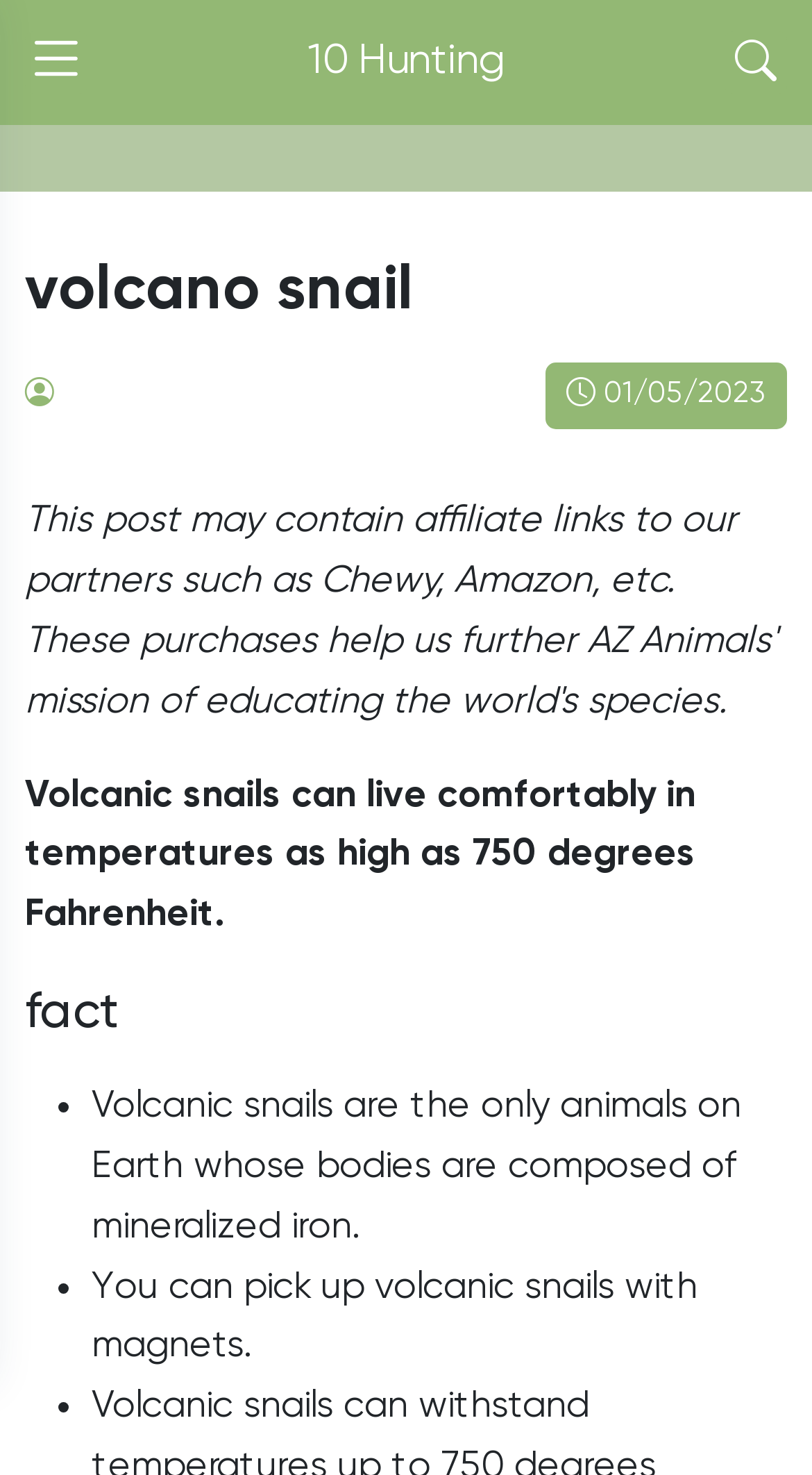Write an elaborate caption that captures the essence of the webpage.

This webpage is about volcanic snails, featuring an expertly researched article. At the top left corner, there is a button with an icon '\uf479'. Next to it, on the top center, is a link labeled '10 Hunting'. On the top right corner, there is another button with an icon '\uf52a'. 

Below these buttons, there is a header section that spans the entire width of the page. Within this section, there is a heading that reads 'volcano snail' and a static text displaying the date '01/05/2023' on the right side.

The main content of the article starts below the header section. There is a paragraph of text that describes the temperature tolerance of volcanic snails, stating that they can live comfortably in temperatures as high as 750 degrees Fahrenheit.

Following this paragraph, there is a heading labeled 'fact'. Below this heading, there is a list of three items, each marked with a bullet point '•'. The list items describe unique characteristics of volcanic snails, including their bodies being composed of mineralized iron, and the fact that they can be picked up with magnets.